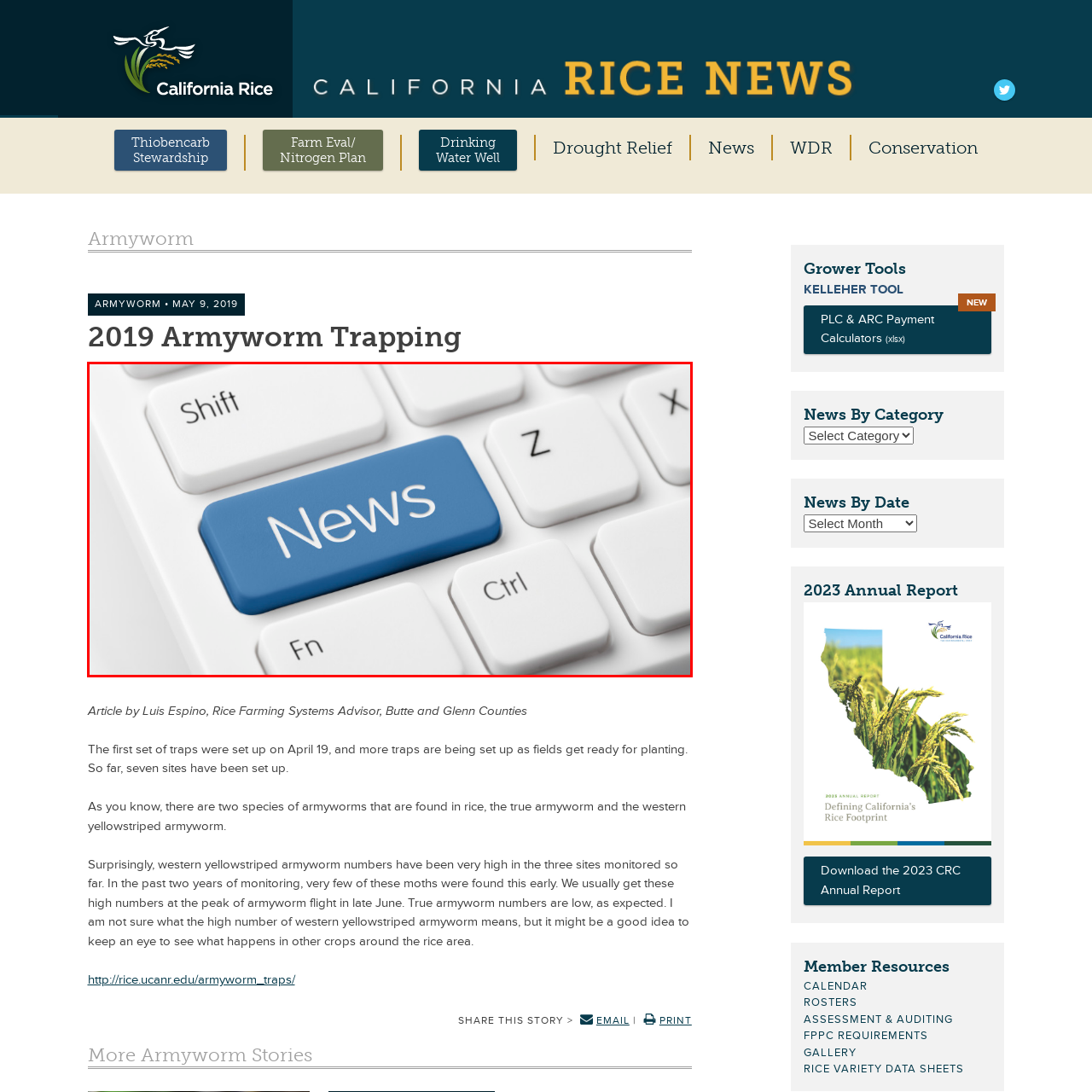What is the purpose of the 'News' key?
Review the image encased within the red bounding box and supply a detailed answer according to the visual information available.

The 'News' key is likely designed to direct users to news content or updates, which is the primary purpose of this key, as it stands out from the surrounding keys and is prominently displayed on the keyboard.